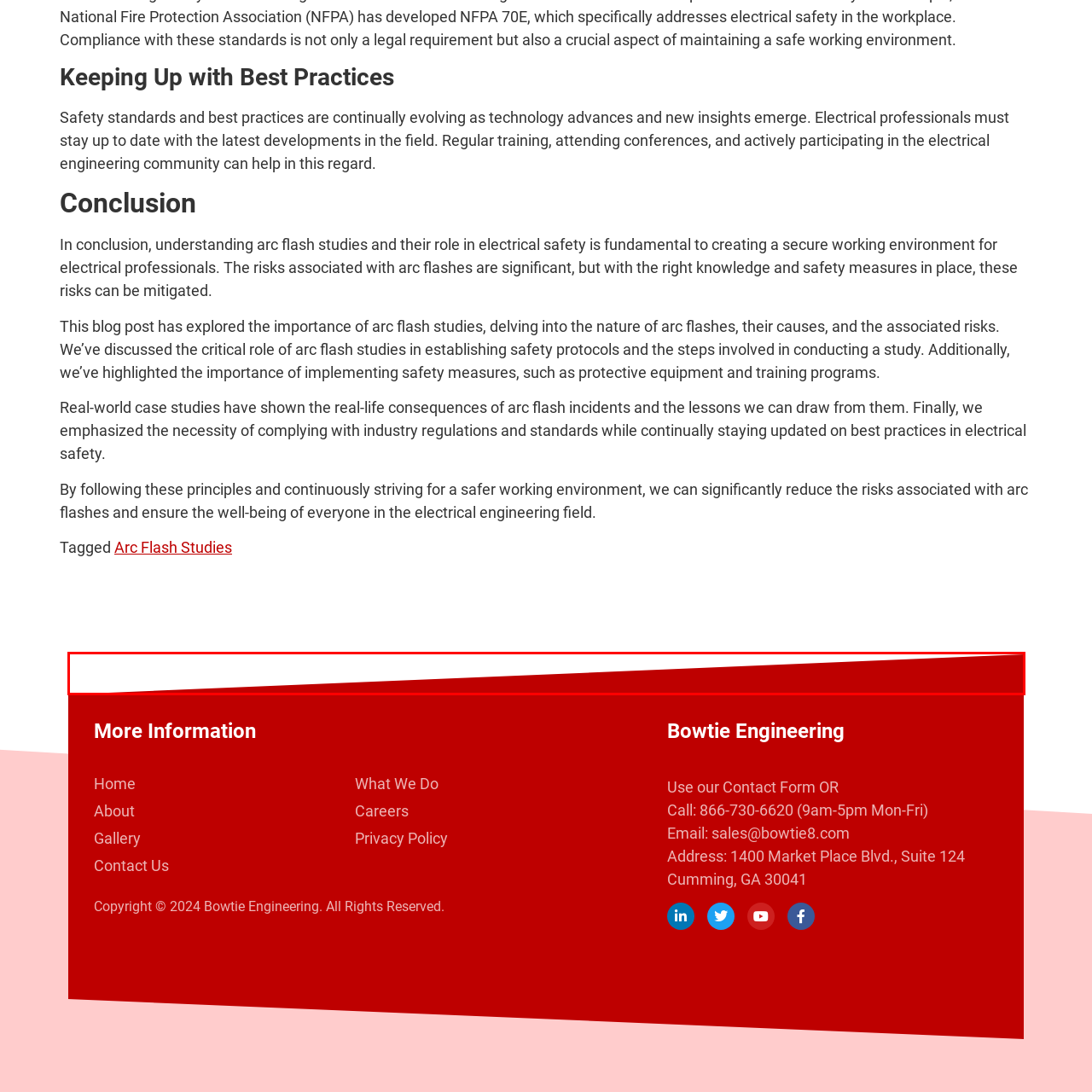Create a detailed narrative of the image inside the red-lined box.

The image features a bold diagonal design, with a striking red triangular shape contrasted against a white background. This visually dynamic element likely serves to grab attention and emphasize key content on the page. The accompanying text discusses crucial topics such as safety standards and best practices in electrical engineering, particularly focusing on arc flash studies. These practices are vital for ensuring safety in the workplace and mitigating risks associated with electrical hazards. The design's simplicity and impactful coloration enhance the overall communication of the message, making it a significant aspect of the web content.